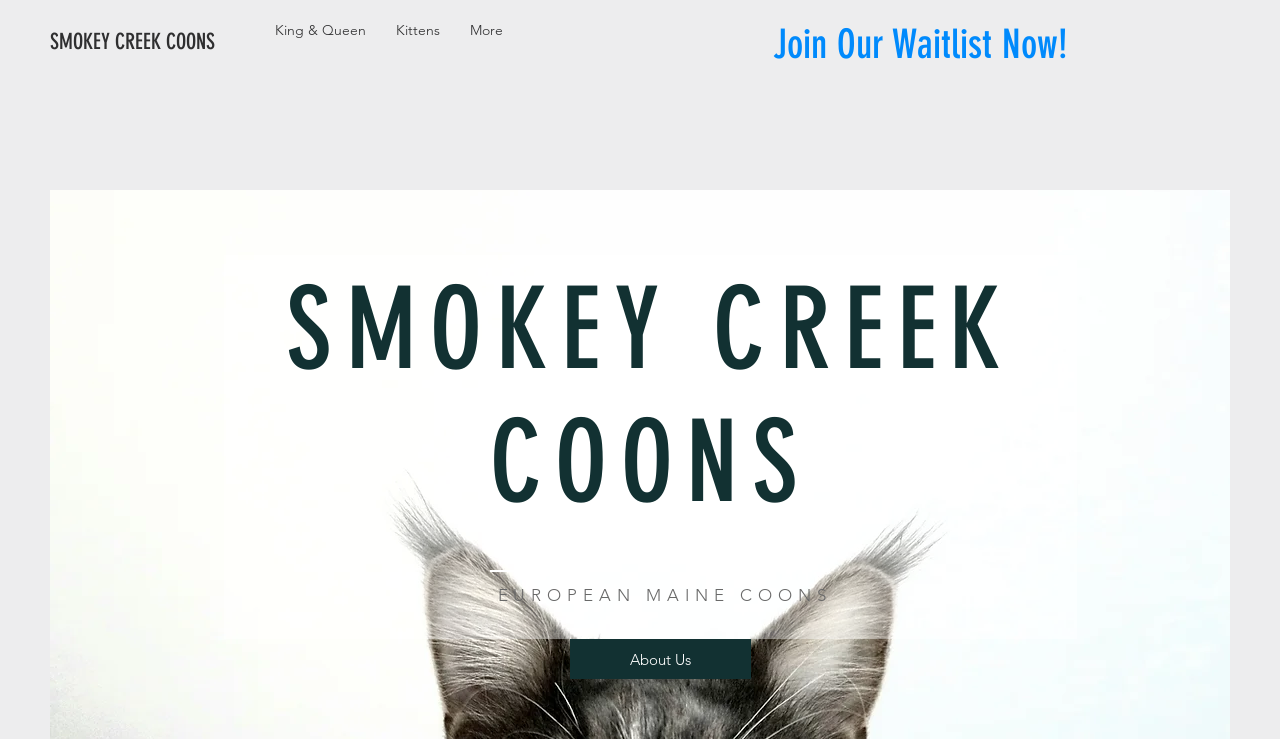Give a full account of the webpage's elements and their arrangement.

The webpage is about Smokey Creek Coons, a small TICA registered Maine Coon cattery located in central Minnesota, USA, specializing in Large European Maine Coons. 

At the top left of the page, there is a link to the website's homepage labeled "SMOKEY CREEK COONS". Next to it, on the top center, is a navigation menu labeled "Site" with four links: "King & Queen", "Kittens", and "More". 

Below the navigation menu, on the left side of the page, there is a region dedicated to a slideshow. 

On the right side of the page, there is a heading that reads "Join Our Waitlist Now!". Below this heading, there is a paragraph of text that highlights the cattery's specialty in "EUROPEAN MAINE COONS". 

Further down the page, there is a large heading that reads "SMOKEY CREEK COONS", which is likely the title of the webpage. Below this title, there is a link to the "About Us" page, located near the bottom right of the page.